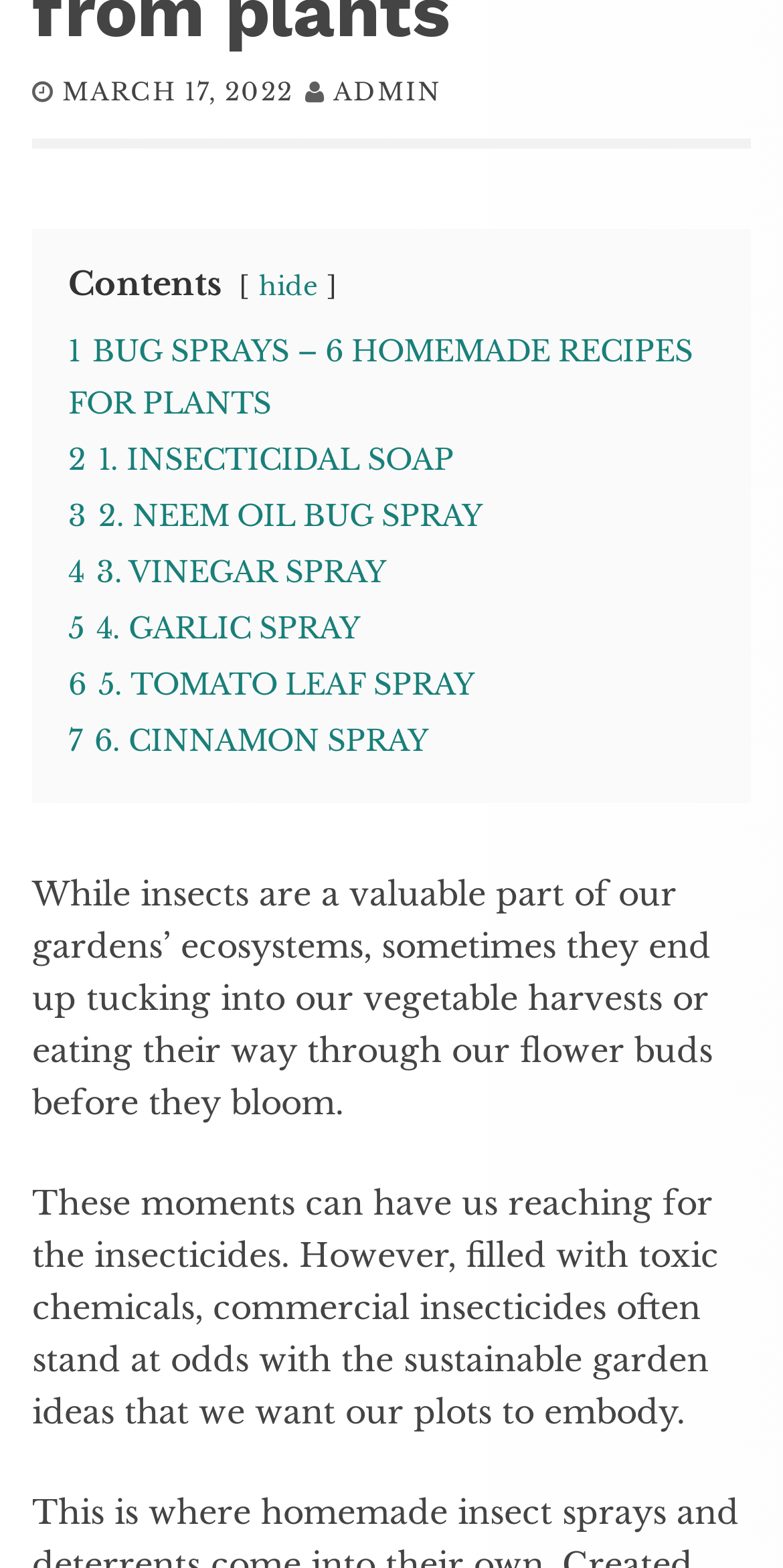Identify the bounding box of the HTML element described here: "I UNDERSTAND". Provide the coordinates as four float numbers between 0 and 1: [left, top, right, bottom].

None